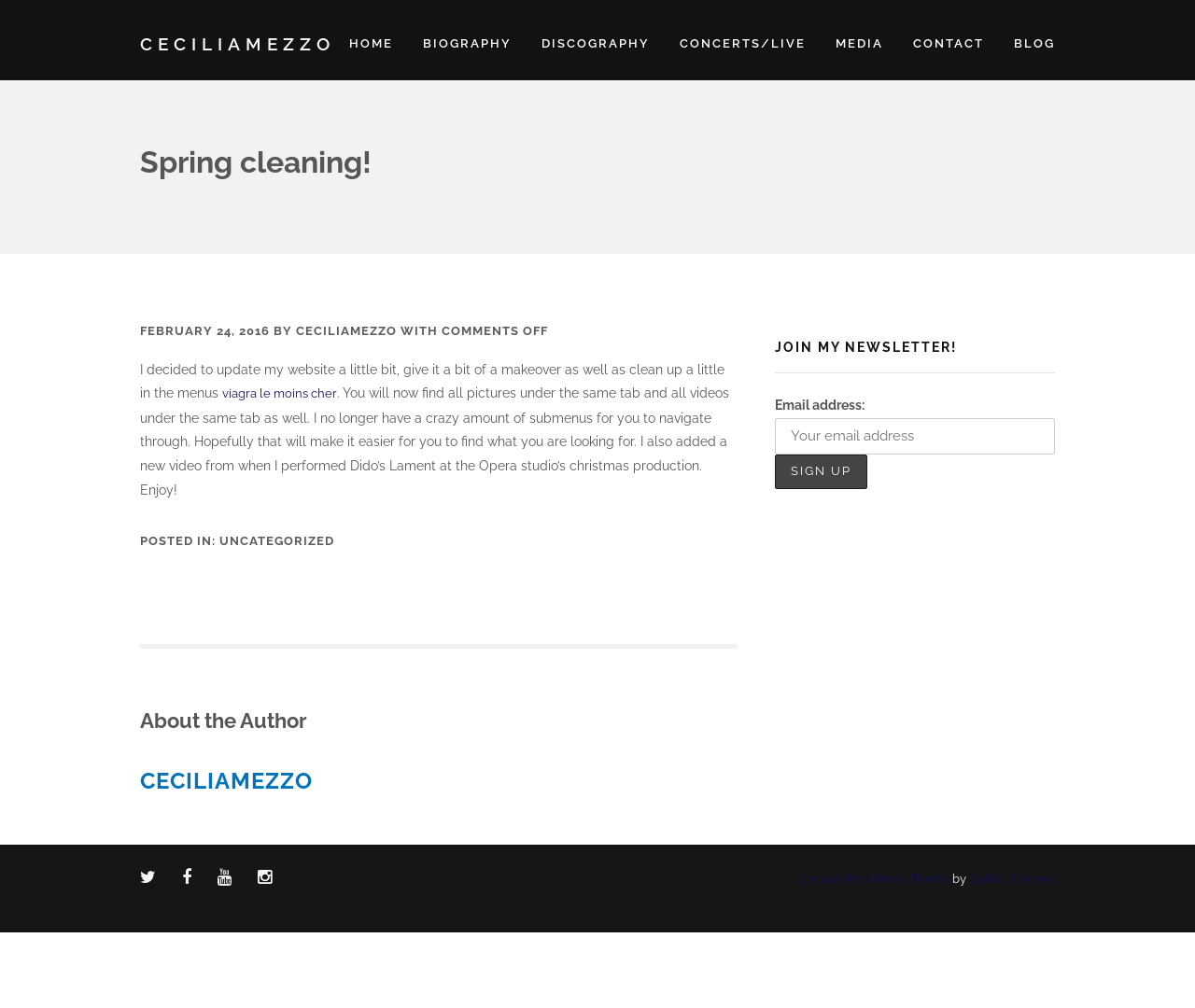From the details in the image, provide a thorough response to the question: What is the purpose of the textbox?

I found a textbox with a label 'Email address:' and a button 'Sign up' nearby. This suggests that the textbox is used to enter an email address for signing up for a newsletter or subscription.